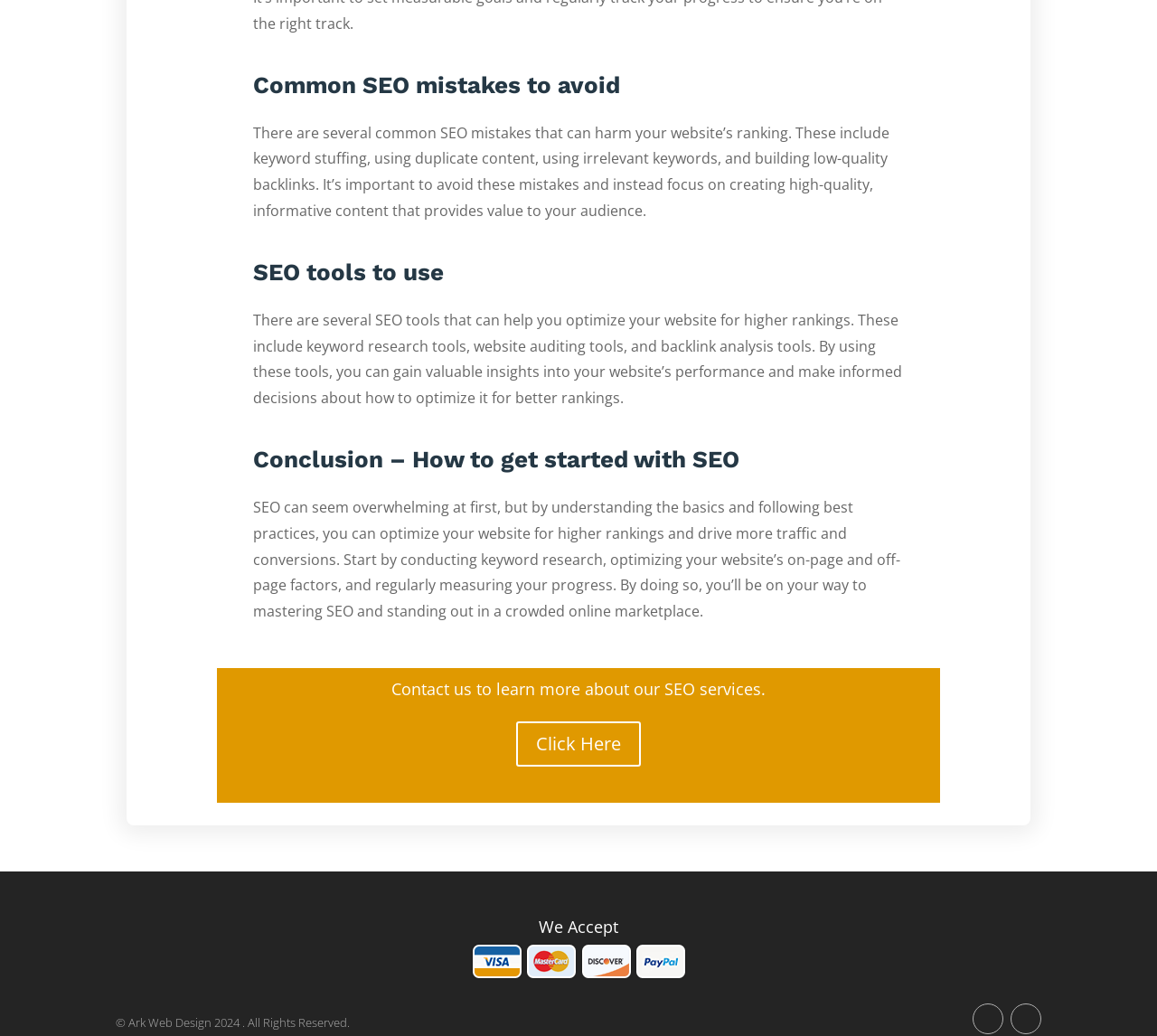Given the description "back to october main page", determine the bounding box of the corresponding UI element.

None